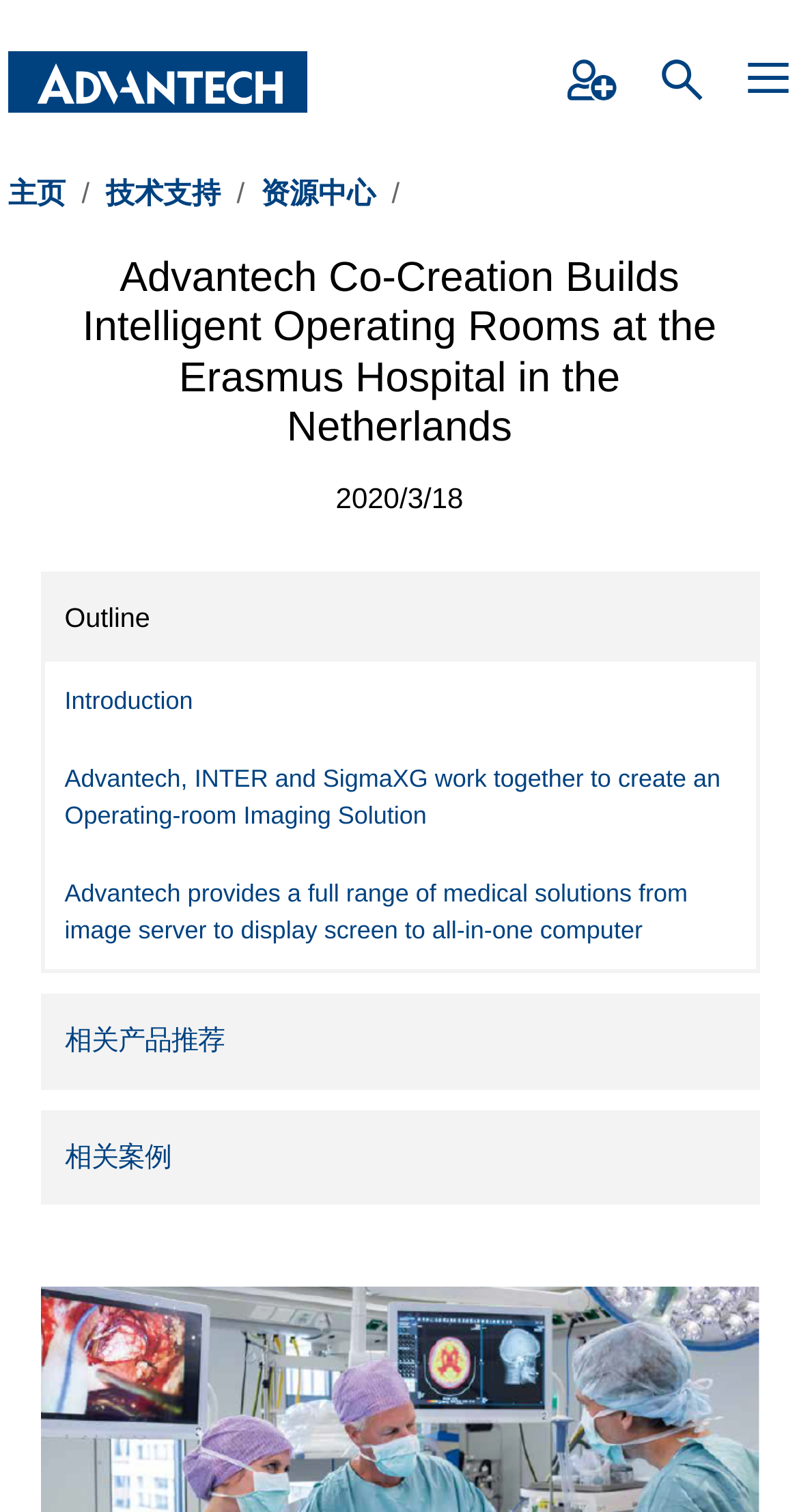Find the bounding box coordinates of the element to click in order to complete the given instruction: "view Introduction."

[0.055, 0.438, 0.945, 0.489]